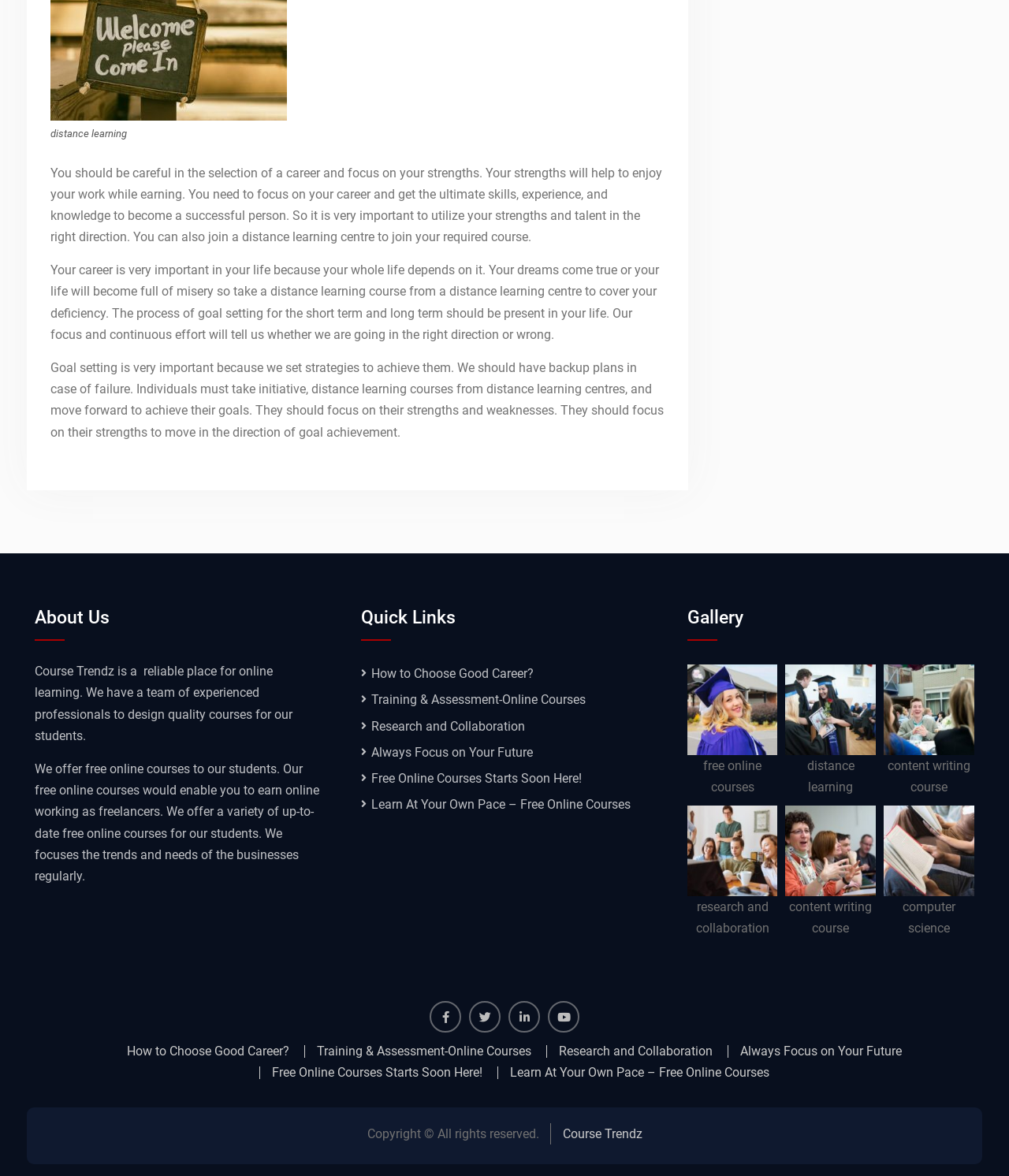What is the focus of the 'Gallery' section?
Ensure your answer is thorough and detailed.

The 'Gallery' section of the website contains images with links to specific courses such as 'free online courses', 'distance learning centre', and 'basic computer course'. This suggests that the focus of the 'Gallery' section is to showcase images related to the courses offered on the website.